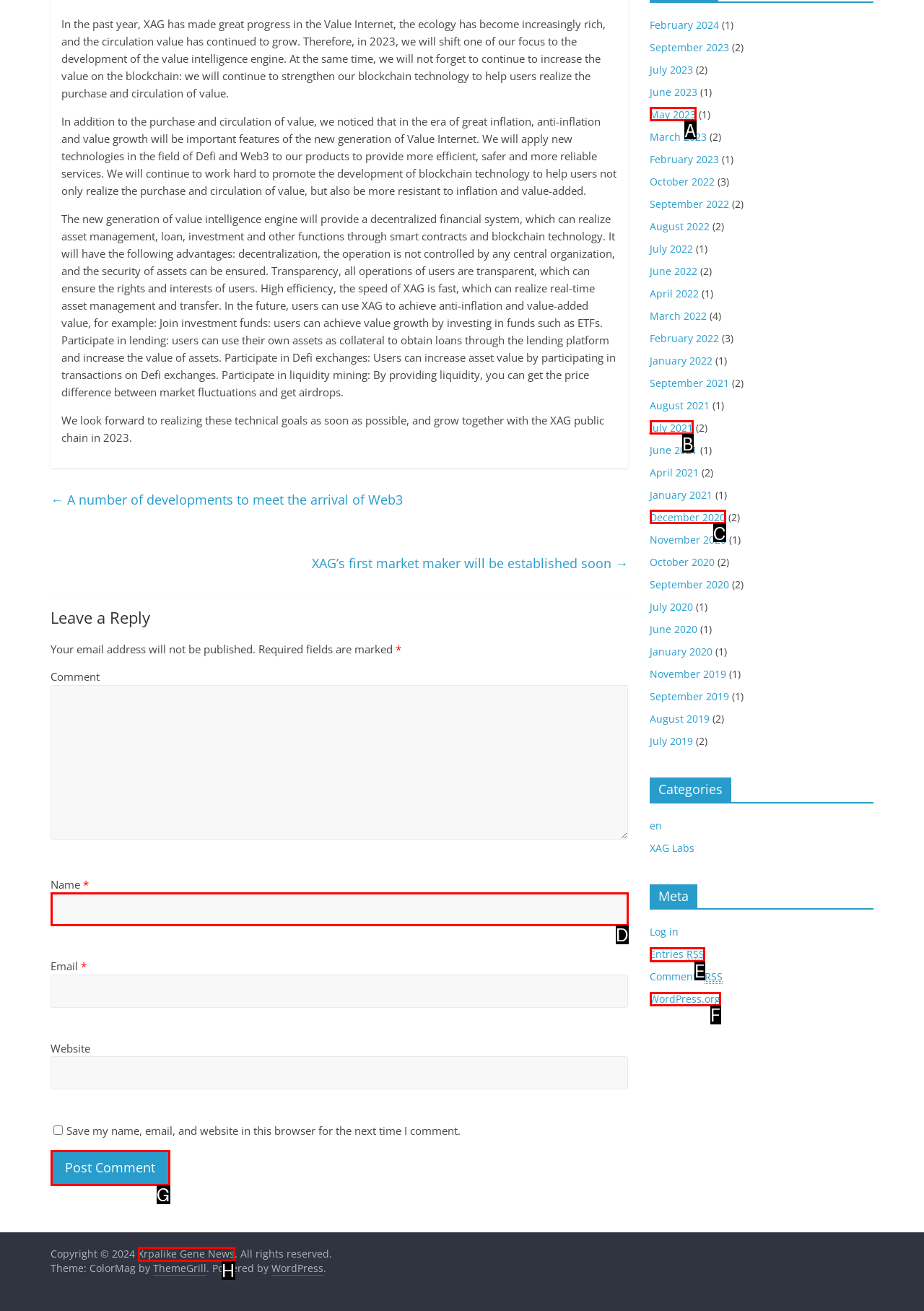Choose the HTML element that matches the description: parent_node: Name * name="author"
Reply with the letter of the correct option from the given choices.

D